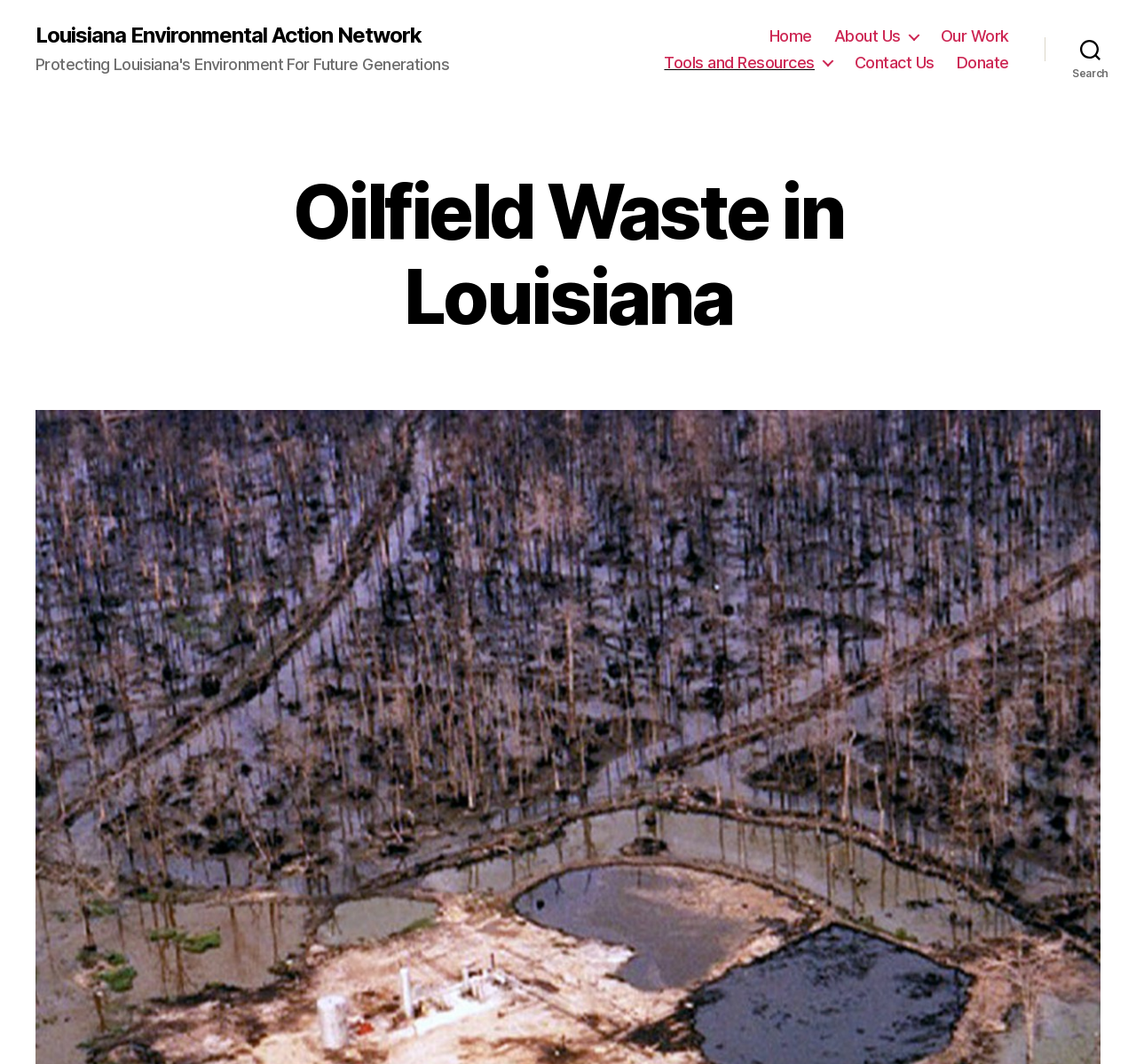What is the purpose of the button on the top-right corner?
Deliver a detailed and extensive answer to the question.

I looked at the top-right corner of the webpage and found a button with the text 'Search'. This suggests that the purpose of the button is to allow users to search for something on the website.